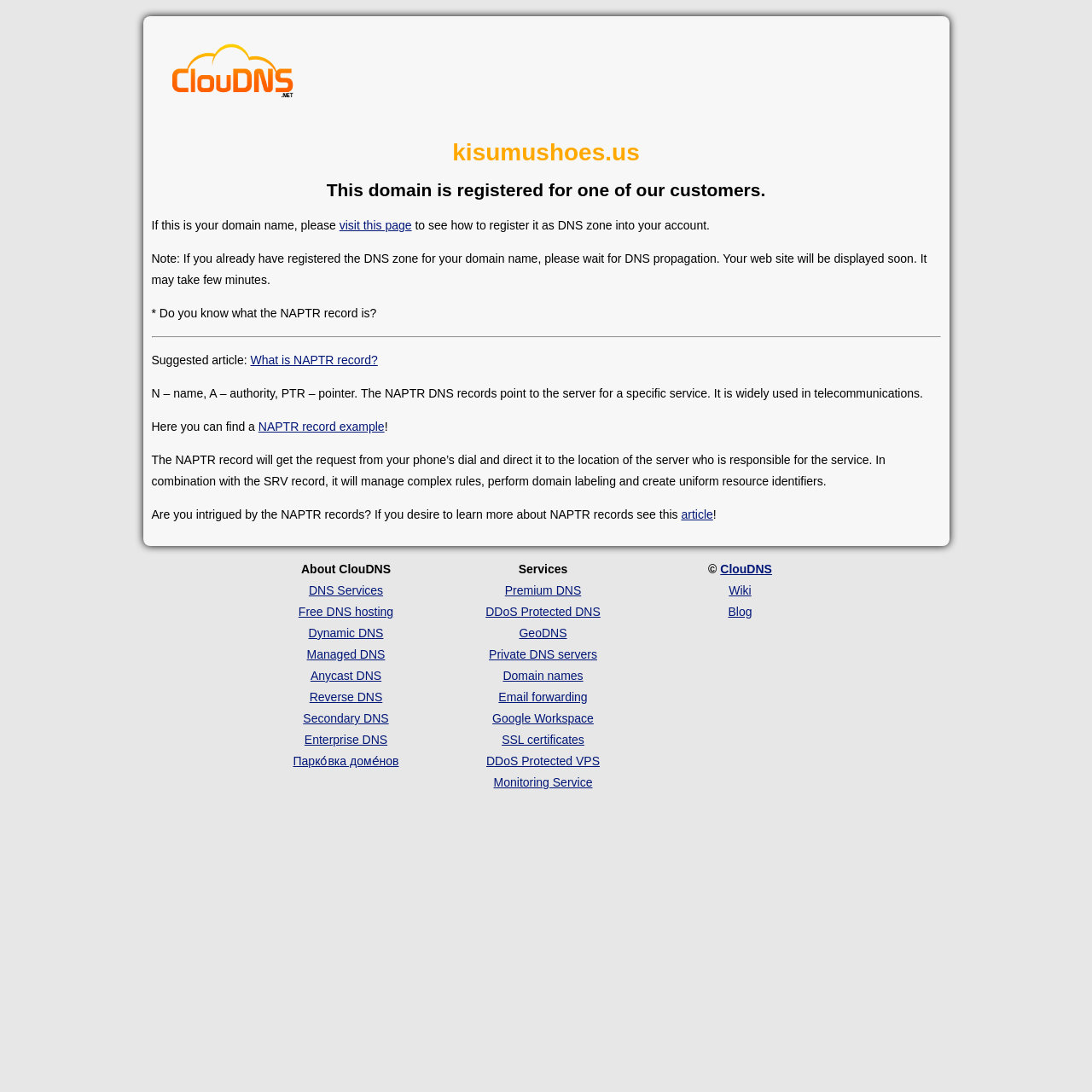What is the name of the company providing DNS services?
From the details in the image, answer the question comprehensively.

The name of the company is mentioned in the link 'Cloud DNS' at the top of the webpage, and also in the StaticText element 'About ClouDNS' and the link 'ClouDNS' at the bottom of the webpage.